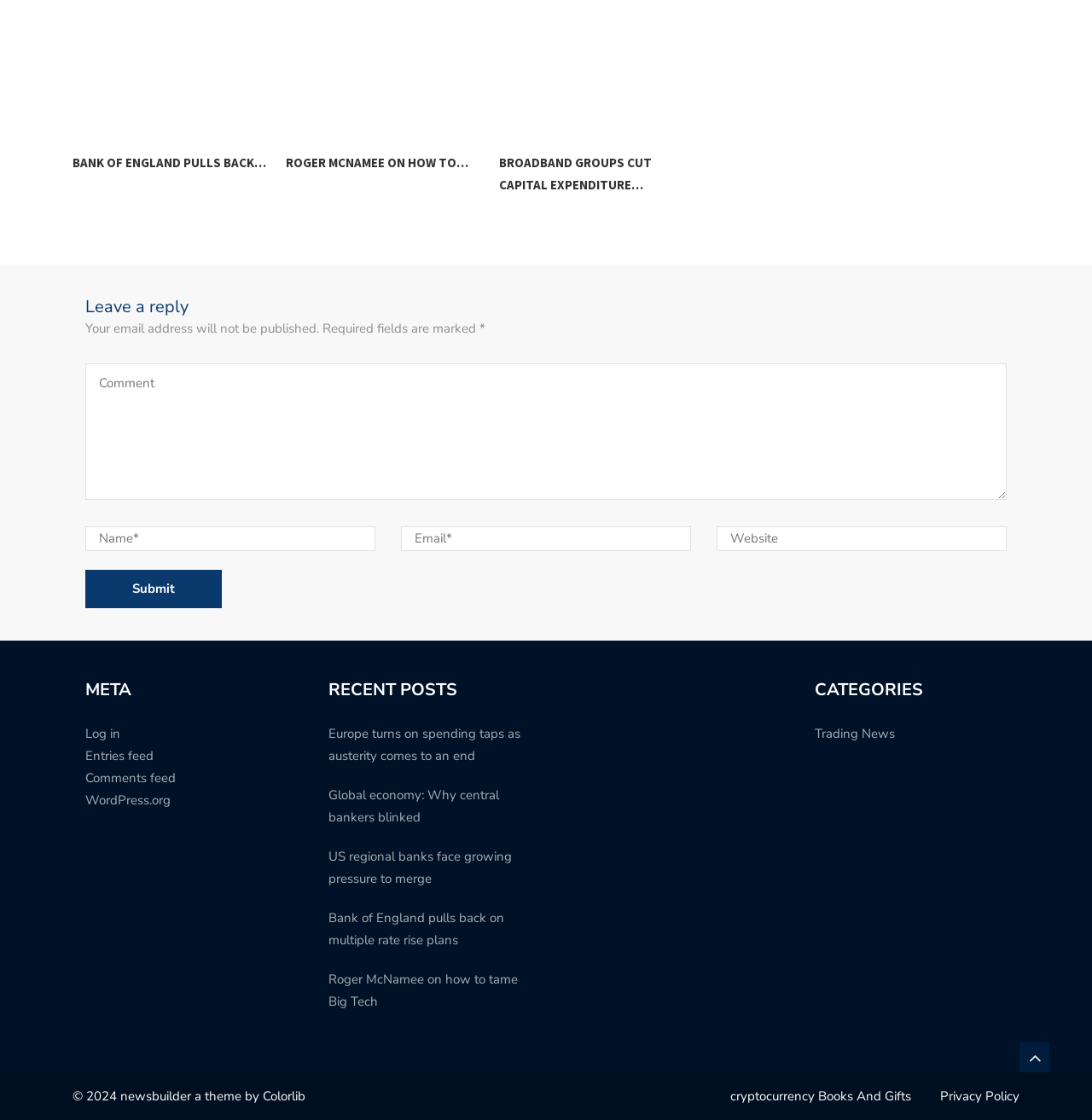Please specify the bounding box coordinates of the clickable region necessary for completing the following instruction: "Log in". The coordinates must consist of four float numbers between 0 and 1, i.e., [left, top, right, bottom].

[0.078, 0.647, 0.11, 0.662]